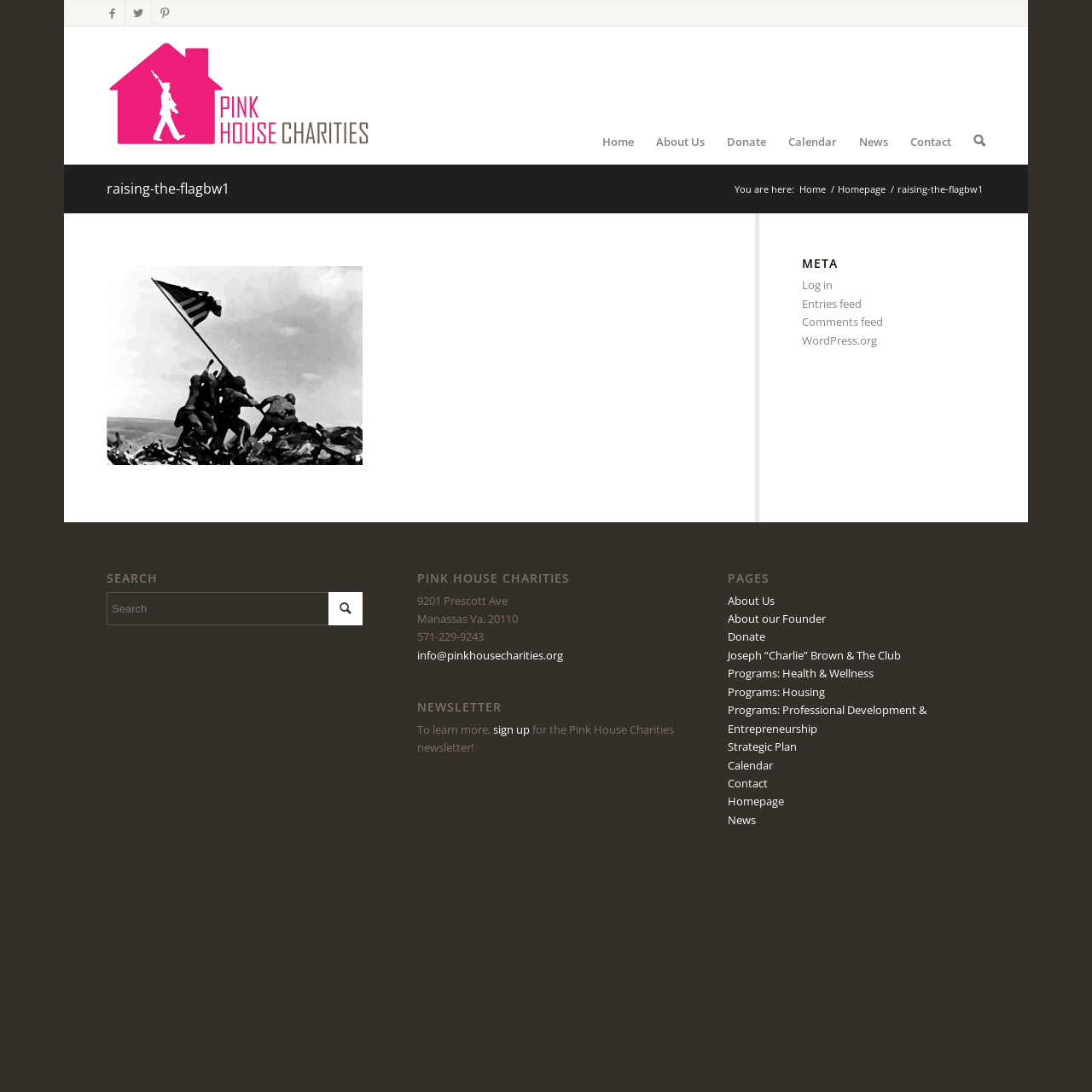Please answer the following question using a single word or phrase: 
What is the organization's name?

Pink House Charities